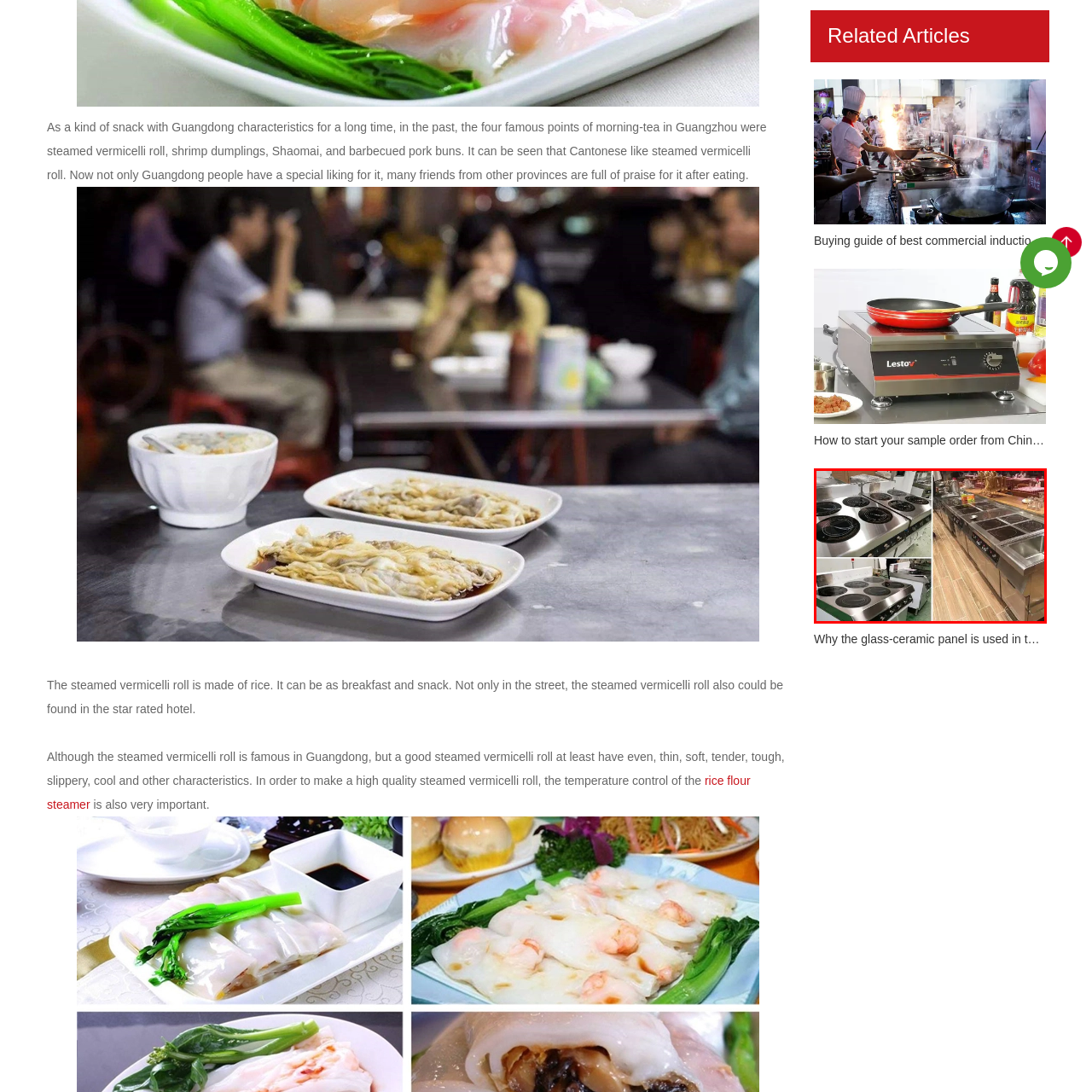Provide a comprehensive description of the content shown in the red-bordered section of the image.

The image showcases a selection of commercial induction cooktops, featuring a stainless steel design that is both durable and easy to clean. The cooktops are arranged in a way that highlights their varying configurations—one in a countertop style and others resembling traditional stove setups. These induction cookers are essential for commercial kitchens, providing efficiency and precise temperature control, ideal for preparing a variety of dishes. The image conveys the modern design and functionality that such appliances bring to culinary environments, catering to the needs of restaurants and catering services.